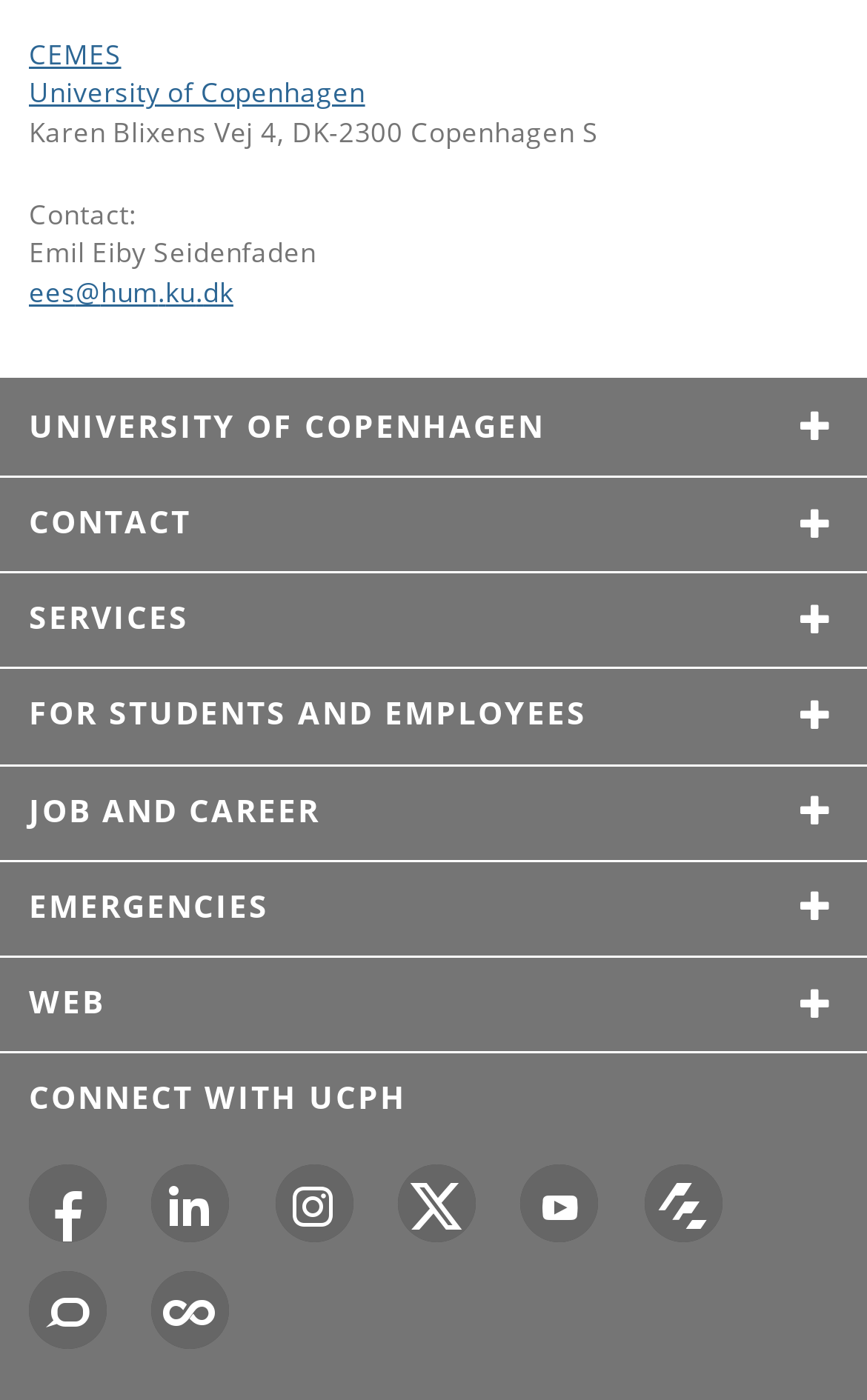From the given element description: "aria-label="UCPH on Futurity"", find the bounding box for the UI element. Provide the coordinates as four float numbers between 0 and 1, in the order [left, top, right, bottom].

[0.742, 0.832, 0.832, 0.888]